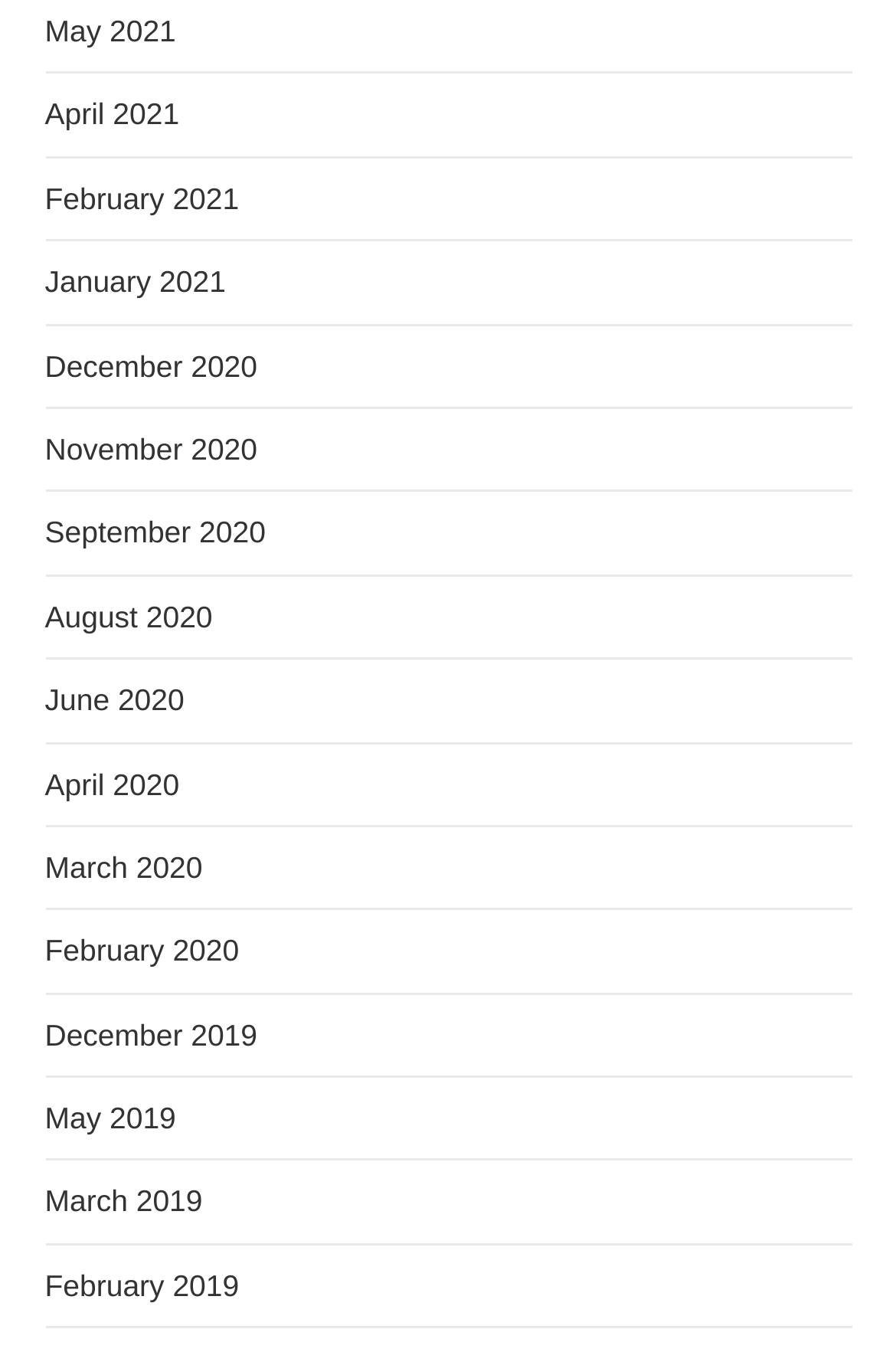Are there any months listed in 2018?
Using the visual information, reply with a single word or short phrase.

No